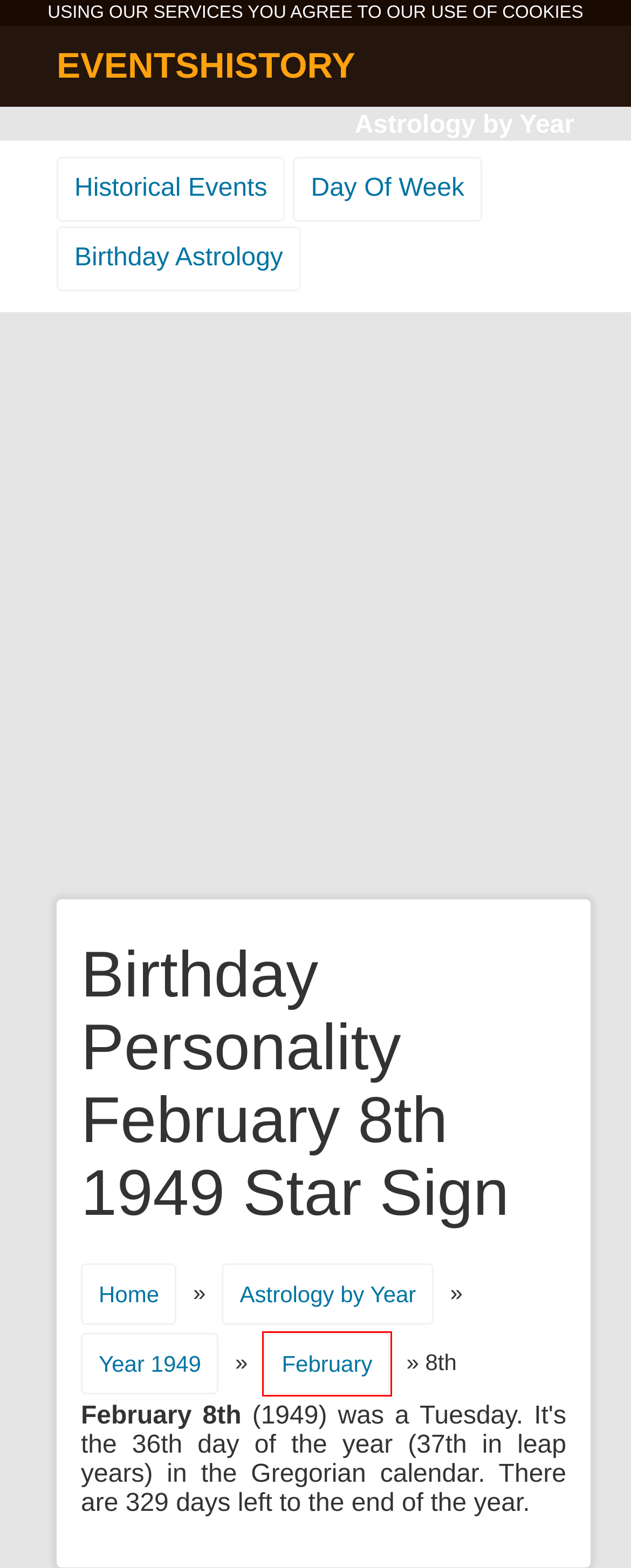Observe the screenshot of a webpage with a red bounding box highlighting an element. Choose the webpage description that accurately reflects the new page after the element within the bounding box is clicked. Here are the candidates:
A. Privacy Policy - EventsHistory
B. Dates in Astrology by Year | EventsHistory.com
C. 1949 Chinese Zodiac Signs - Year 1949 Astrology Horoscope
D. February Zodiac Signs - February Birthstone 1949 Year
E. Day Of The Week - EventsHistory
F. Historical Events - EventsHistory
G. Birthday Astrology & Zodiac Signs - EventsHistory
H. February 18 Birthday Personality - 18 February Star Sign 1949 Horoscope

D